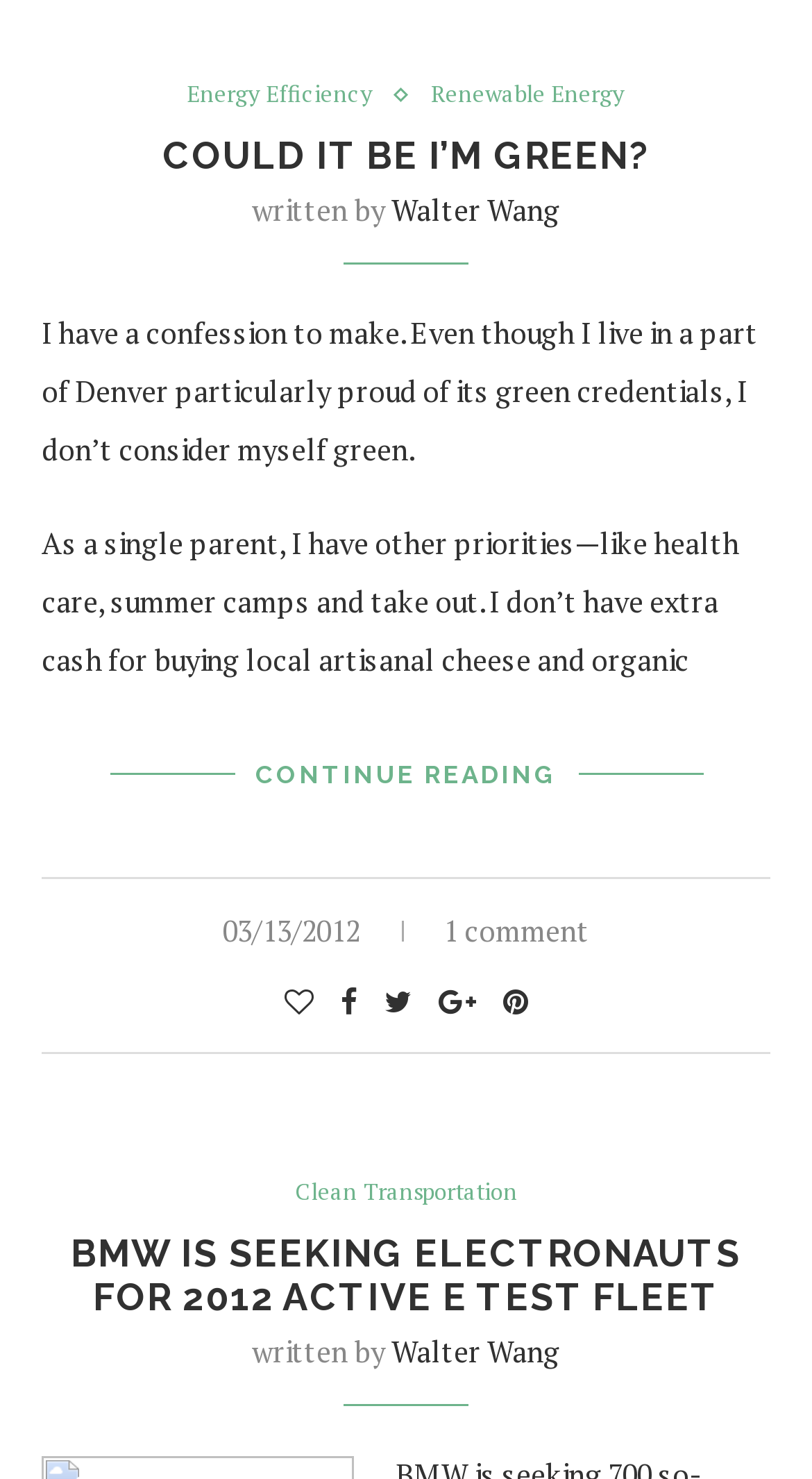What is the date of the first article?
Look at the webpage screenshot and answer the question with a detailed explanation.

The date of the first article can be found in the static text element with the text '03/13/2012' which is a sibling of the 'CONTINUE READING' link element.